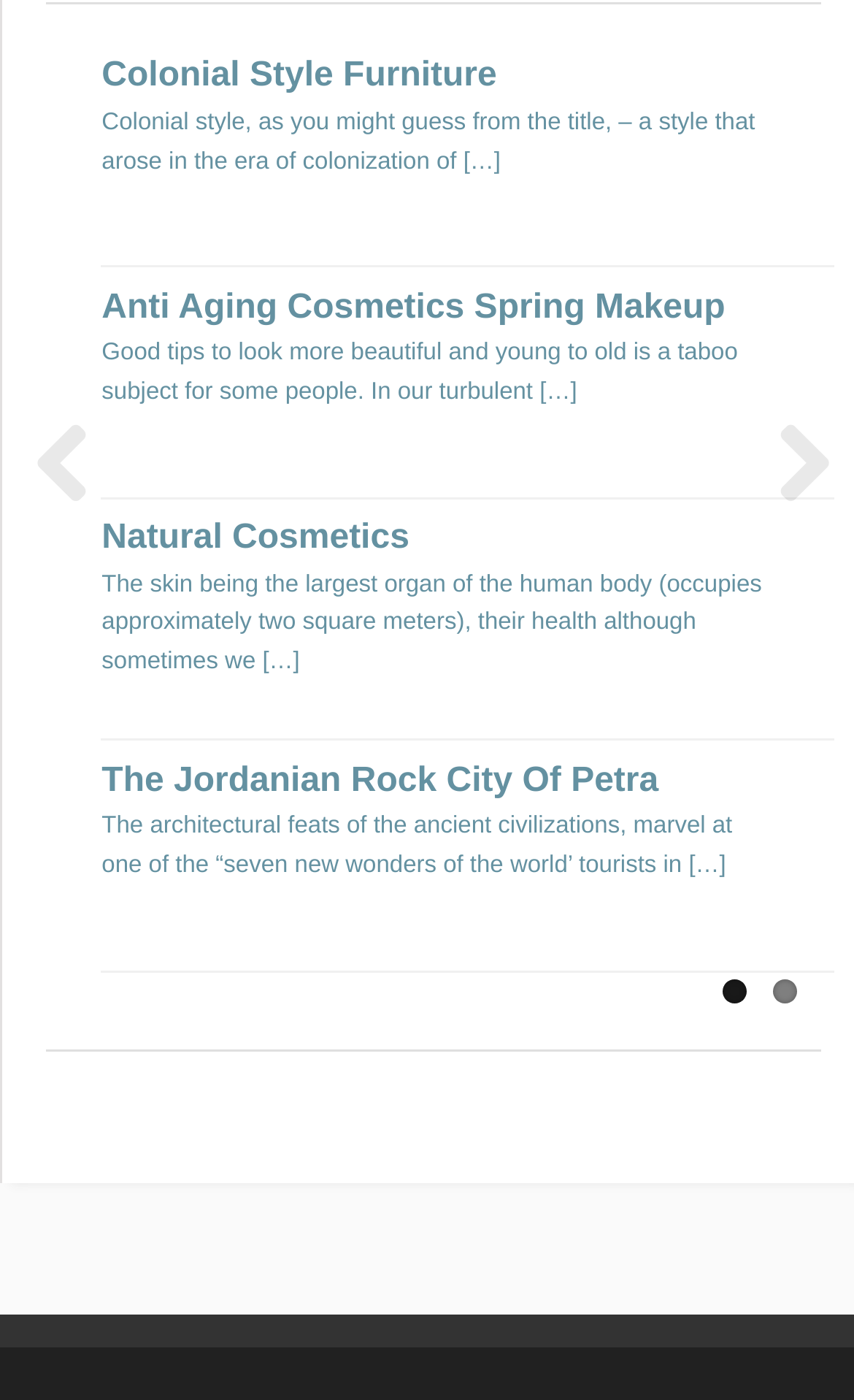Identify the bounding box coordinates of the section that should be clicked to achieve the task described: "Read about 'Anti Aging Cosmetics Spring Makeup'".

[0.119, 0.206, 0.849, 0.233]